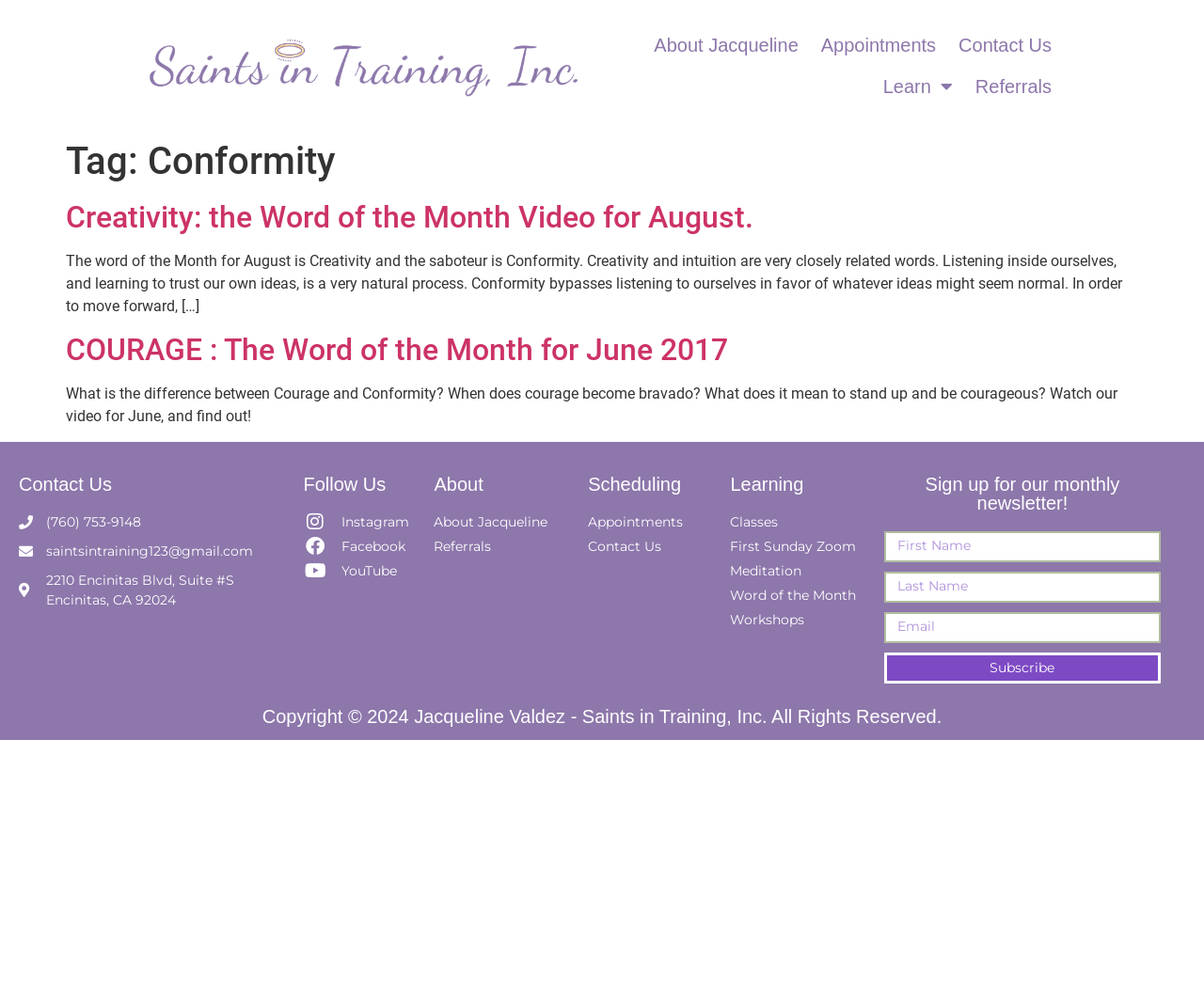Please respond to the question with a concise word or phrase:
How many social media platforms are available to follow?

3